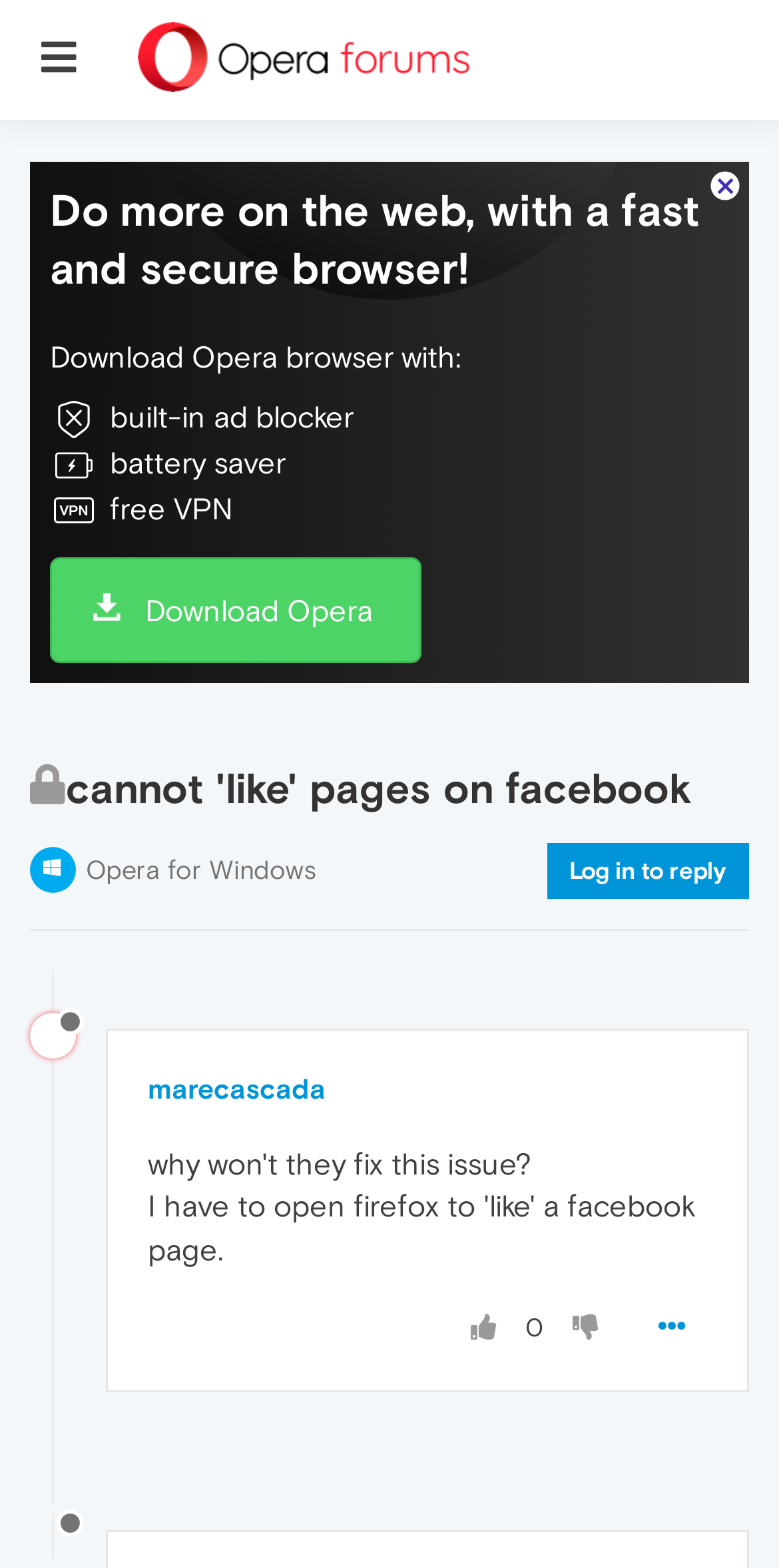How many links are there in the webpage?
Provide a concise answer using a single word or phrase based on the image.

9